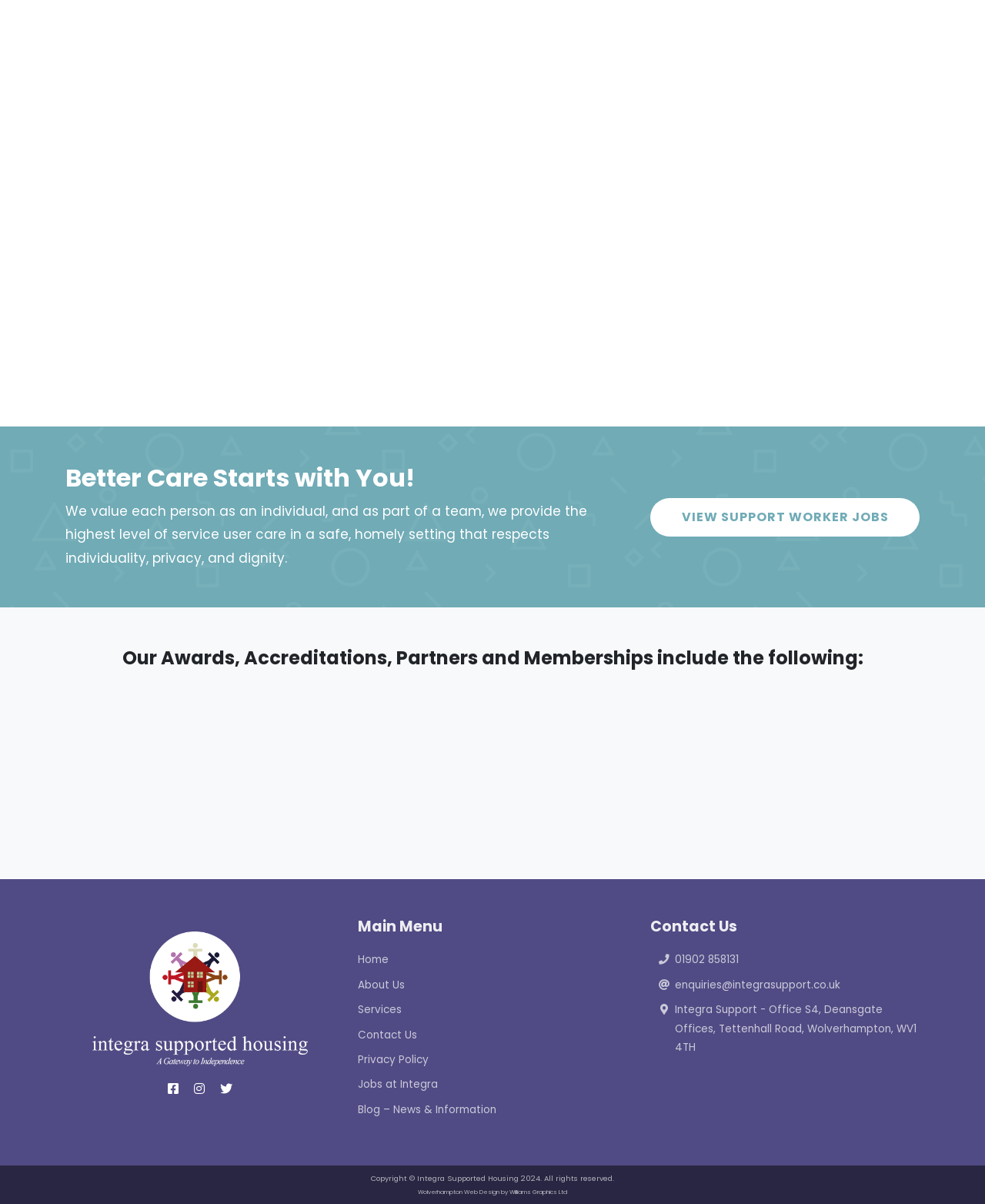Identify the bounding box for the element characterized by the following description: "Download Job Description".

[0.363, 0.308, 0.619, 0.338]